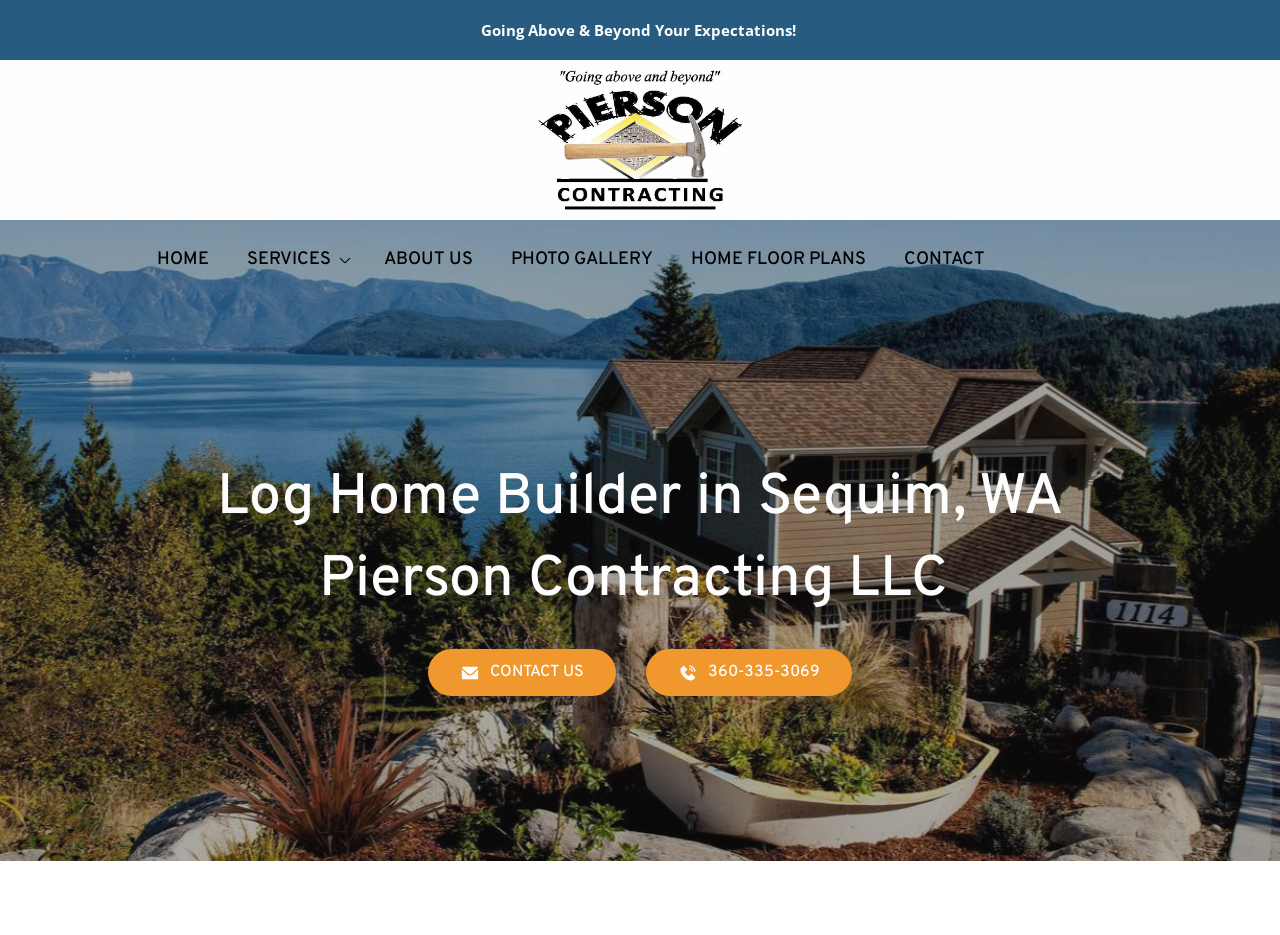Determine the bounding box coordinates of the clickable area required to perform the following instruction: "Click HOME". The coordinates should be represented as four float numbers between 0 and 1: [left, top, right, bottom].

[0.112, 0.259, 0.174, 0.297]